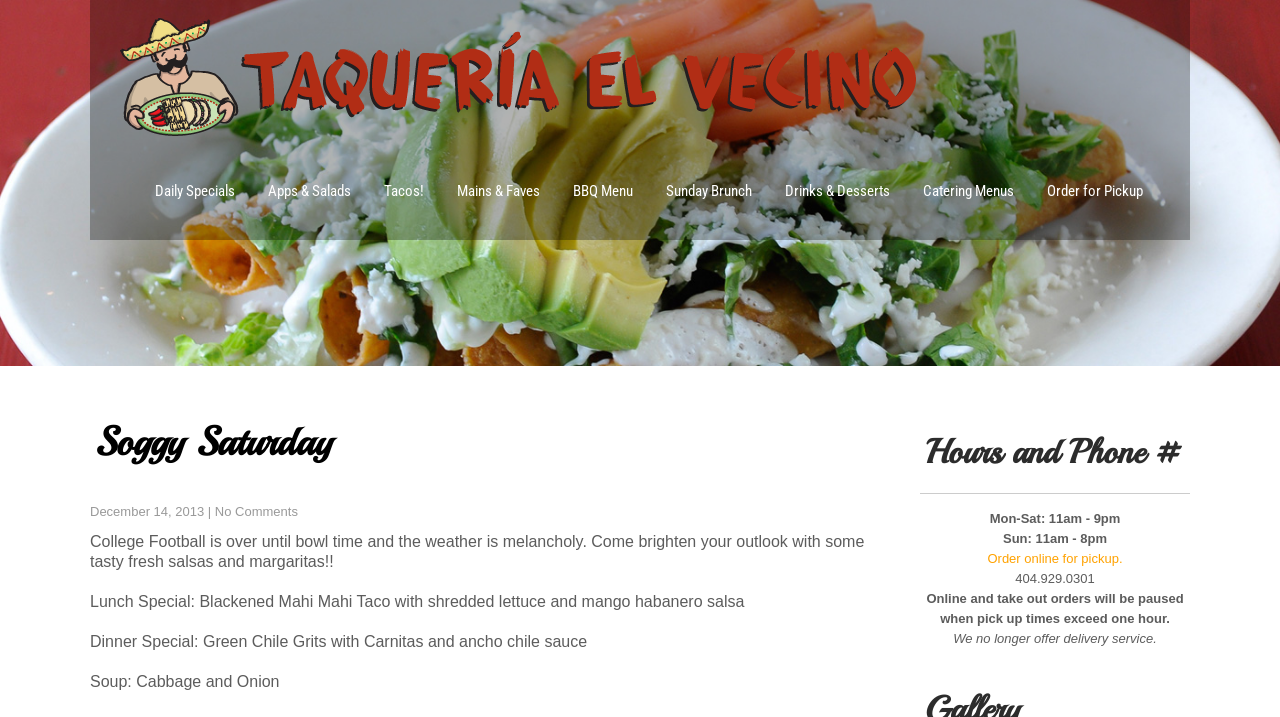Can you find the bounding box coordinates for the element to click on to achieve the instruction: "Order online for pickup"?

[0.771, 0.768, 0.877, 0.789]